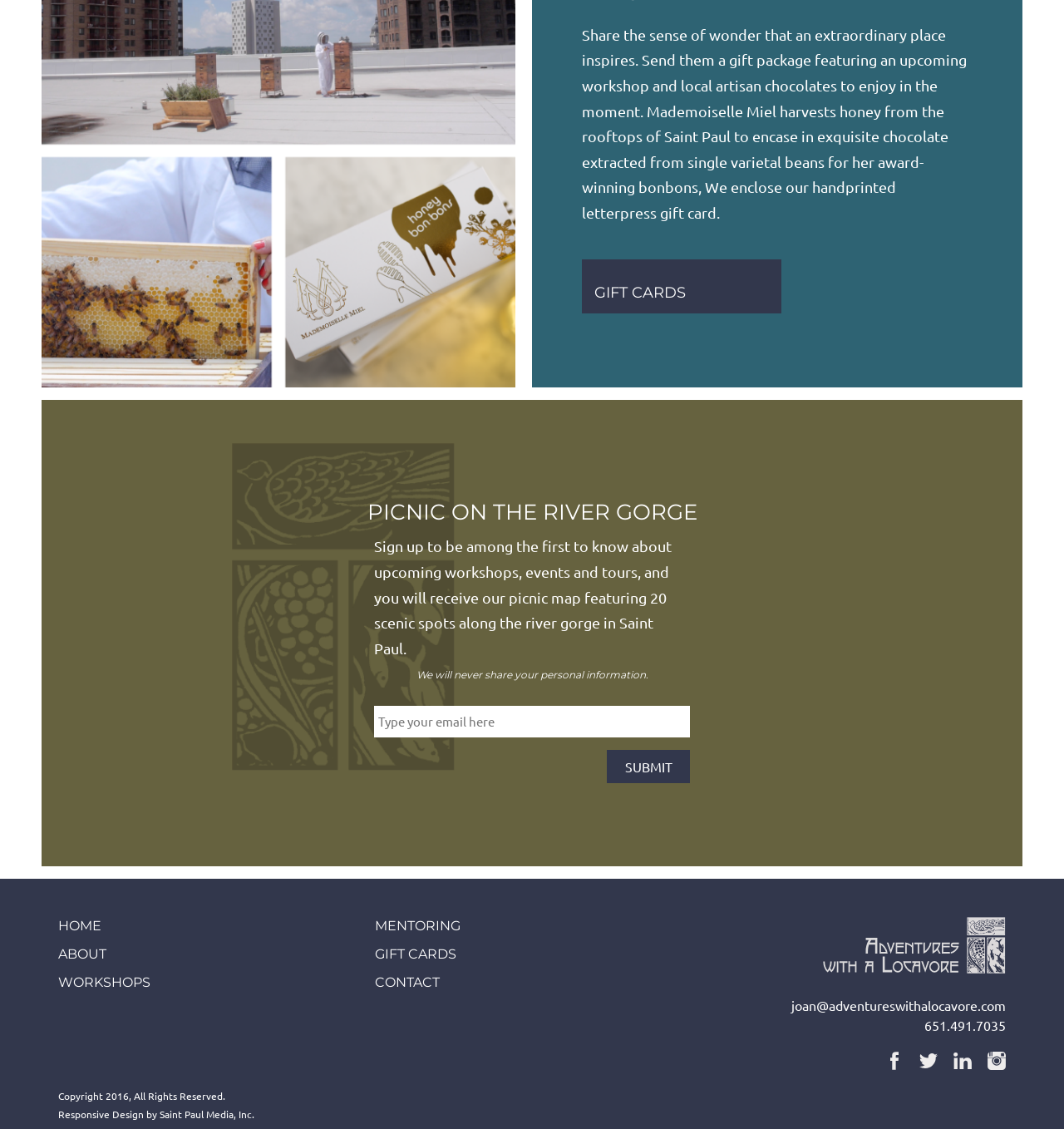Locate the bounding box coordinates of the element you need to click to accomplish the task described by this instruction: "Click the 'GIFT CARDS' link".

[0.547, 0.229, 0.734, 0.278]